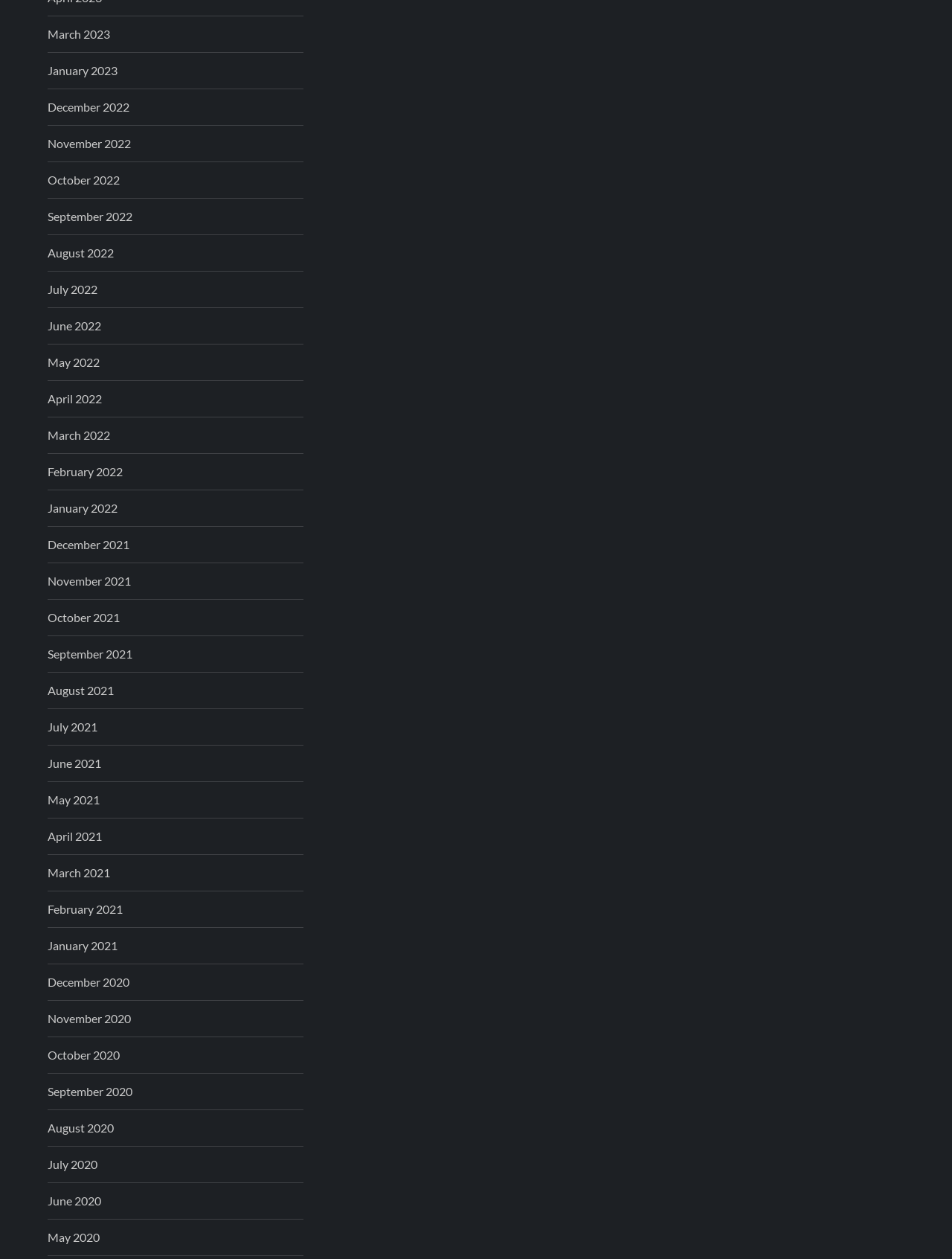Identify the bounding box coordinates necessary to click and complete the given instruction: "View September 2020".

[0.05, 0.859, 0.139, 0.875]